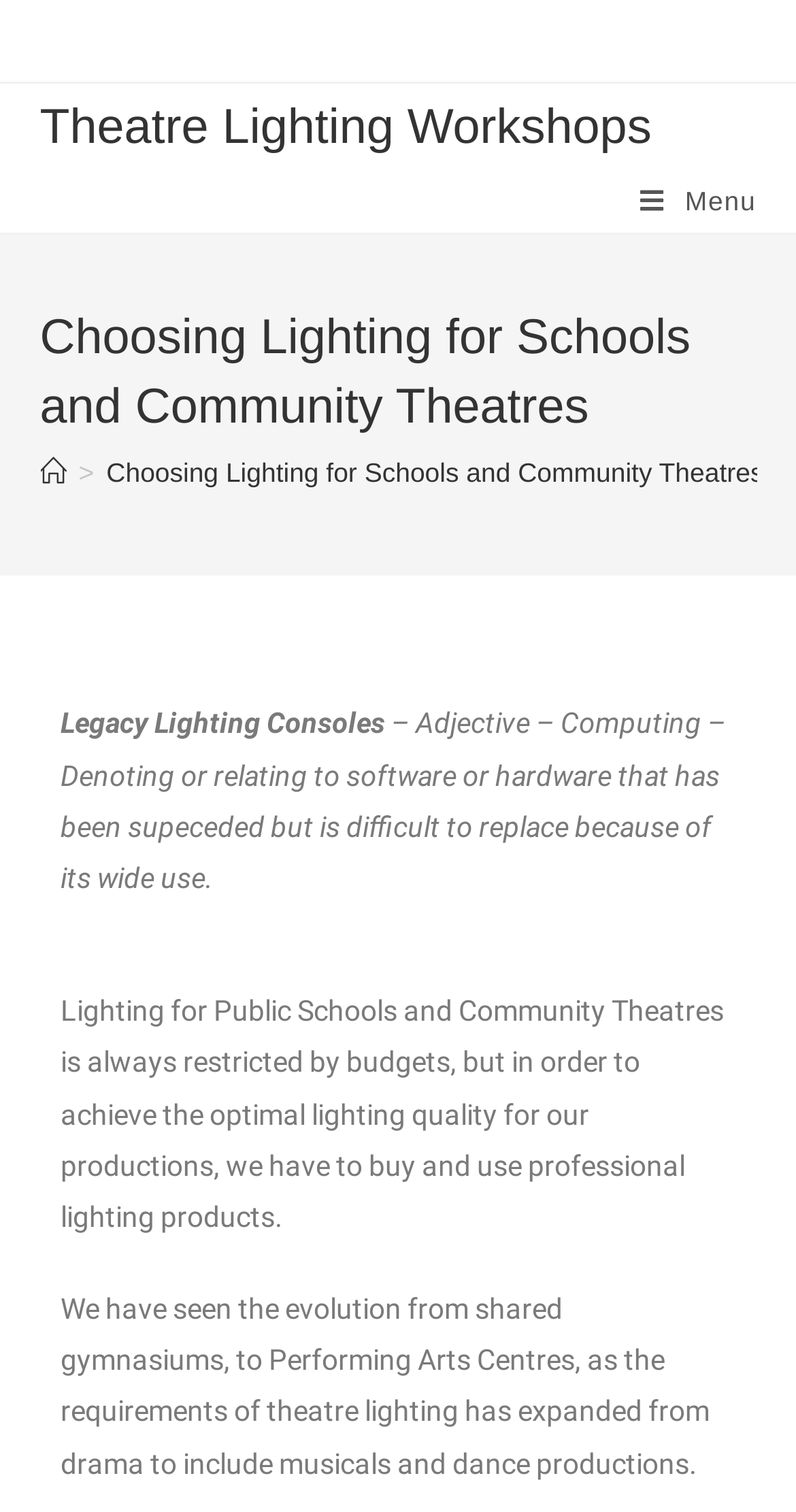What is a challenge in theatre lighting?
Answer with a single word or phrase, using the screenshot for reference.

Budget restrictions